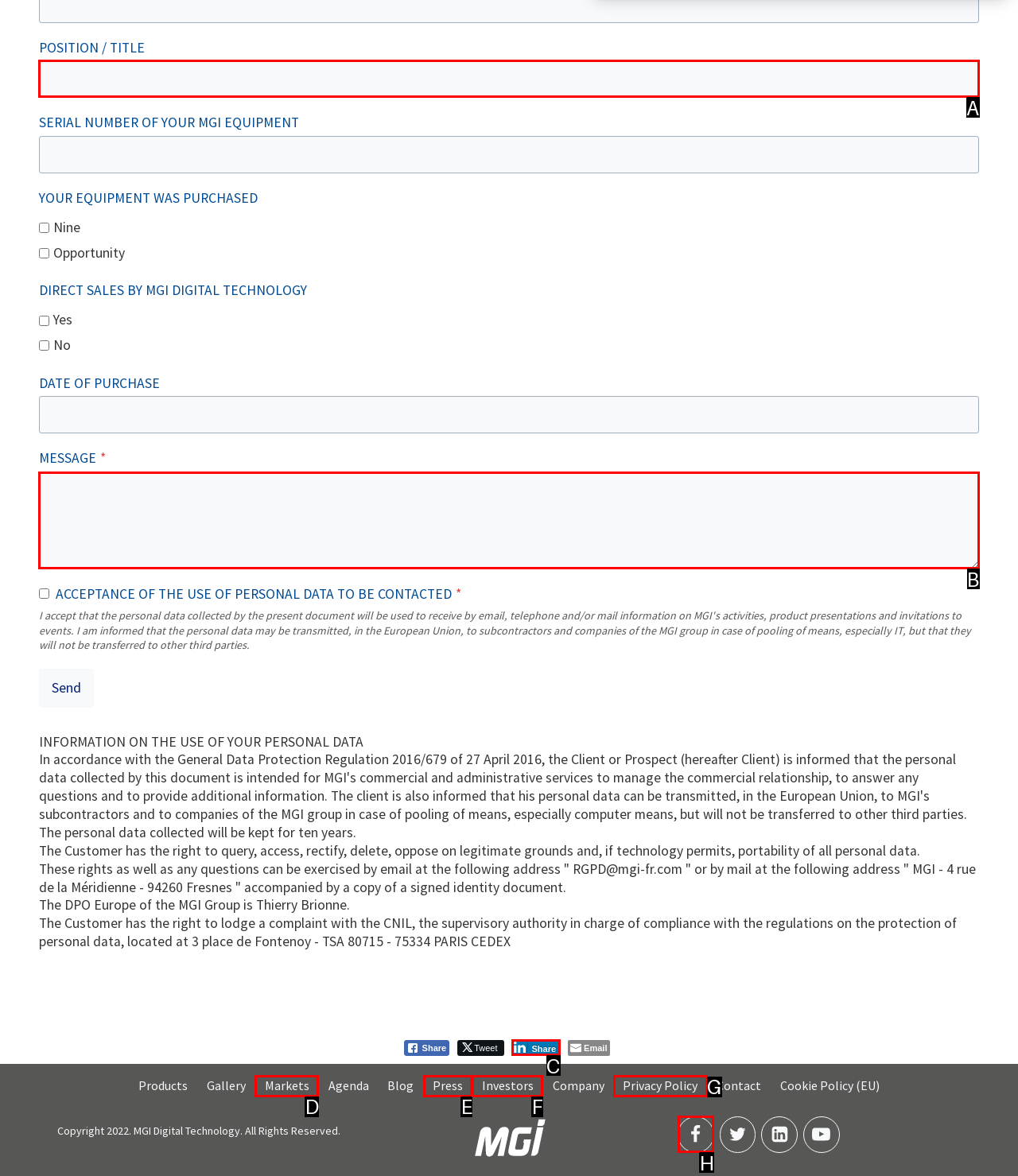Identify which HTML element should be clicked to fulfill this instruction: Enter position or title Reply with the correct option's letter.

A